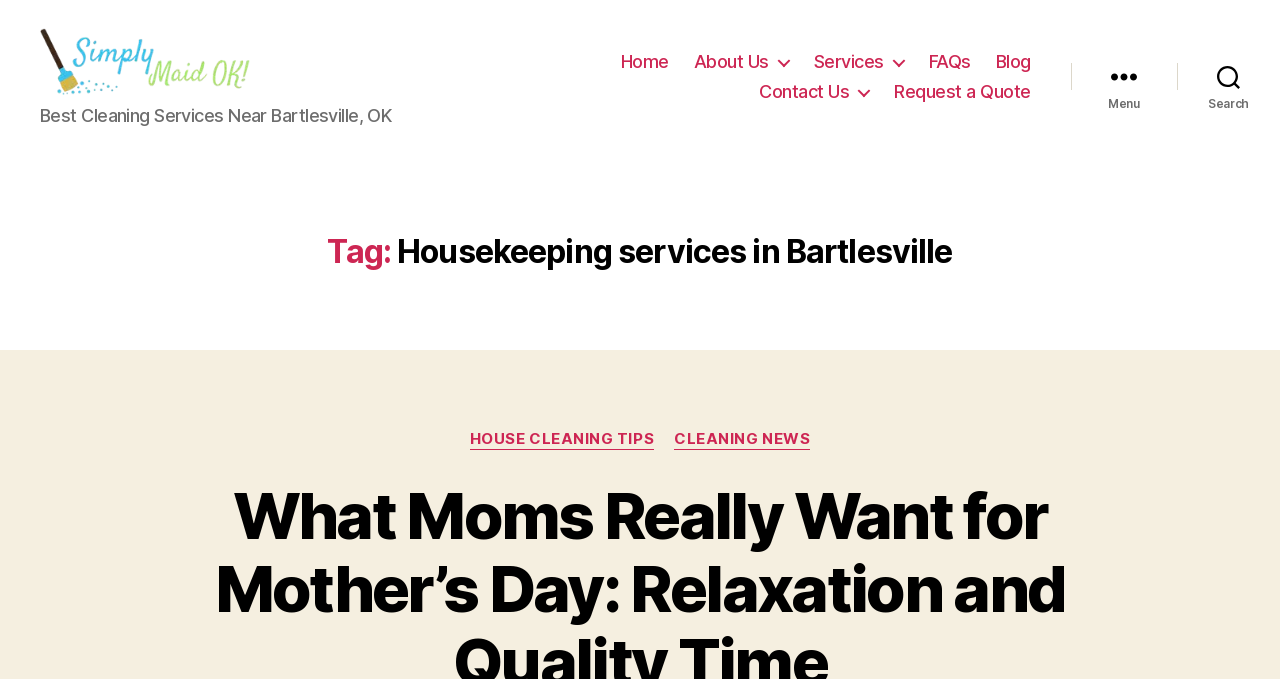Find the bounding box coordinates for the element that must be clicked to complete the instruction: "Click on the 'DOWNLOADING APP ON ANDROID' heading". The coordinates should be four float numbers between 0 and 1, indicated as [left, top, right, bottom].

None